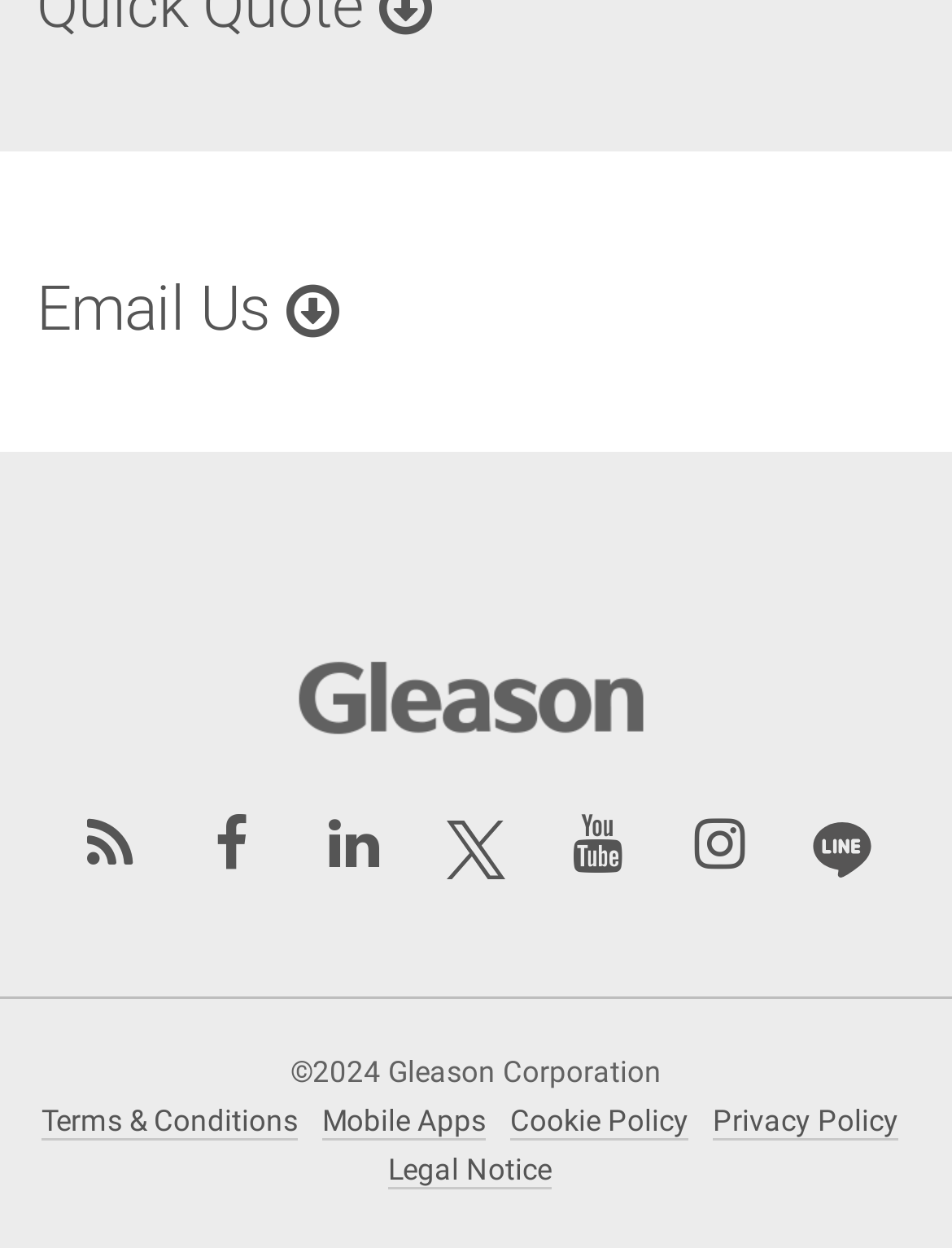Respond to the question below with a single word or phrase:
What is the copyright year?

2024